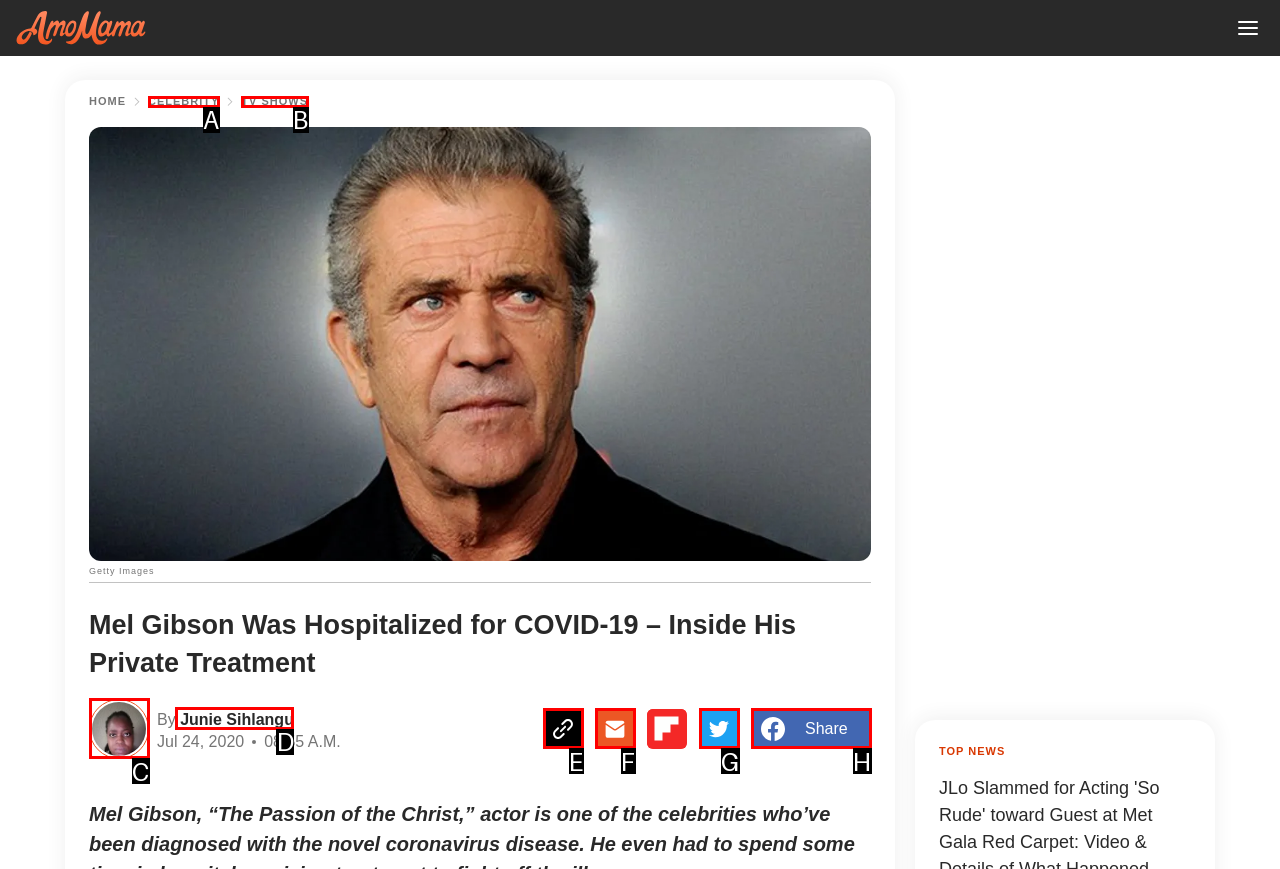Determine which HTML element corresponds to the description: parent_node: By Junie Sihlangu. Provide the letter of the correct option.

C